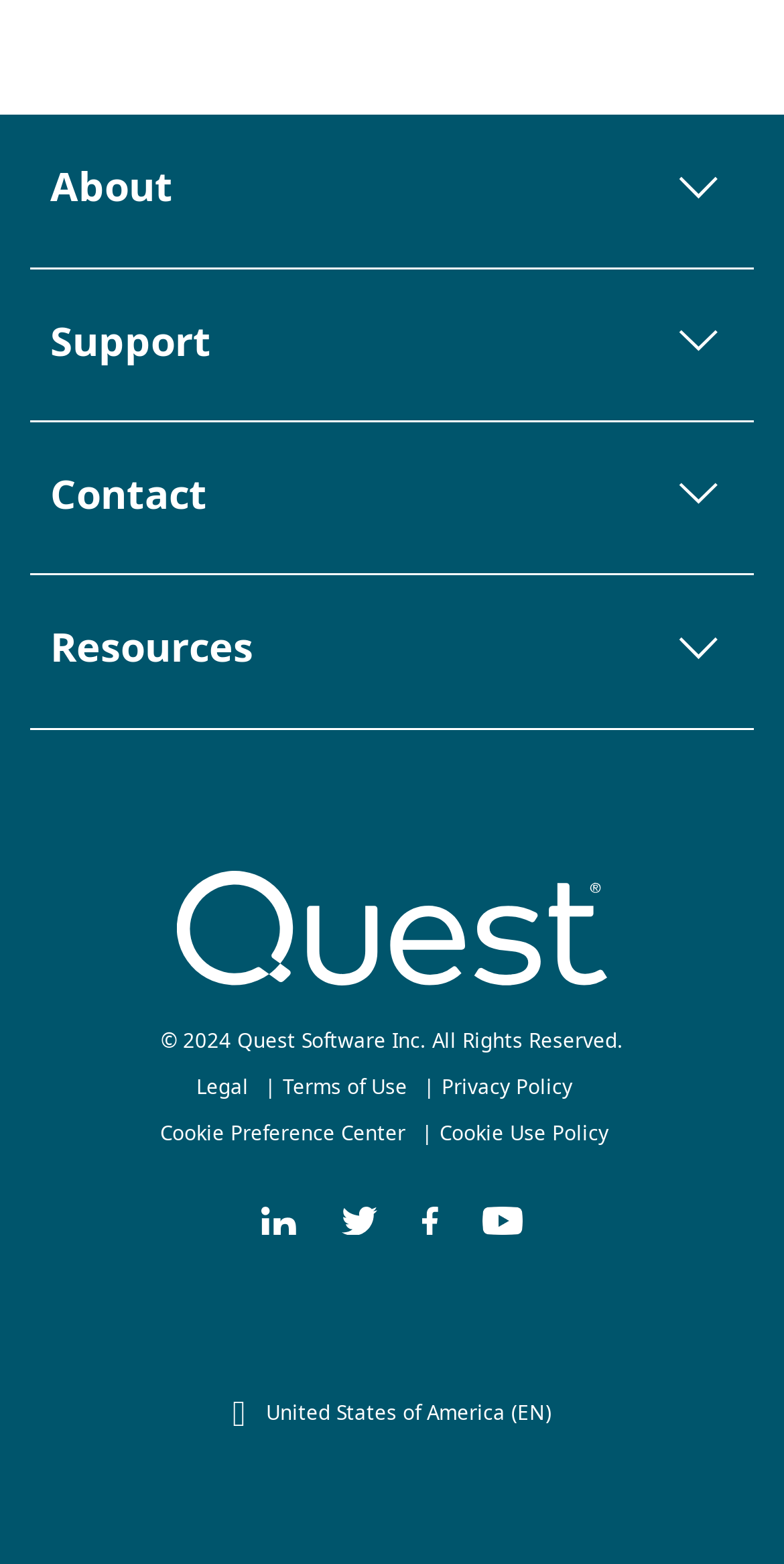Locate the bounding box coordinates of the clickable area needed to fulfill the instruction: "Contact Support".

[0.064, 0.303, 0.936, 0.33]